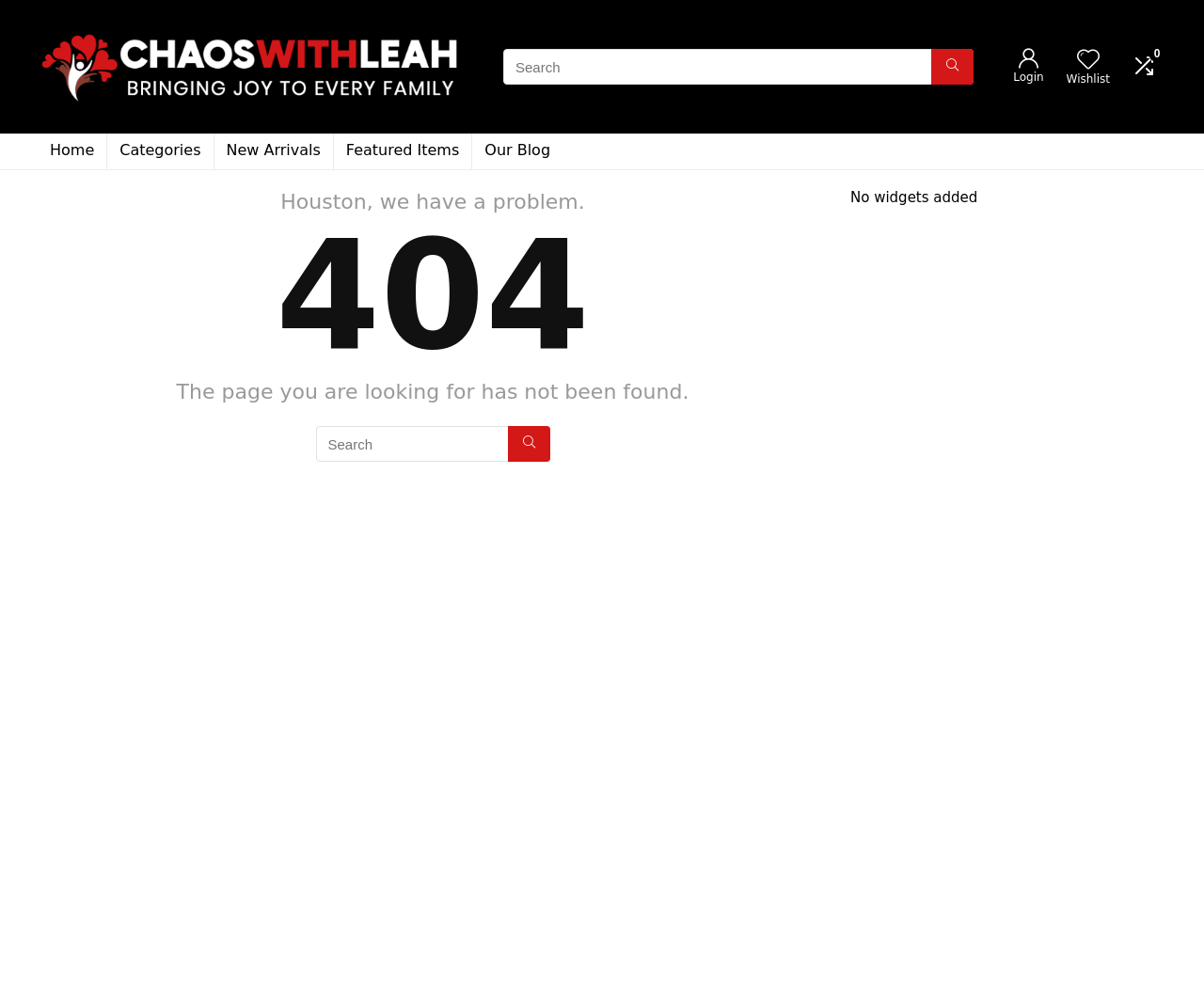Pinpoint the bounding box coordinates of the clickable element to carry out the following instruction: "login to the website."

[0.842, 0.071, 0.867, 0.084]